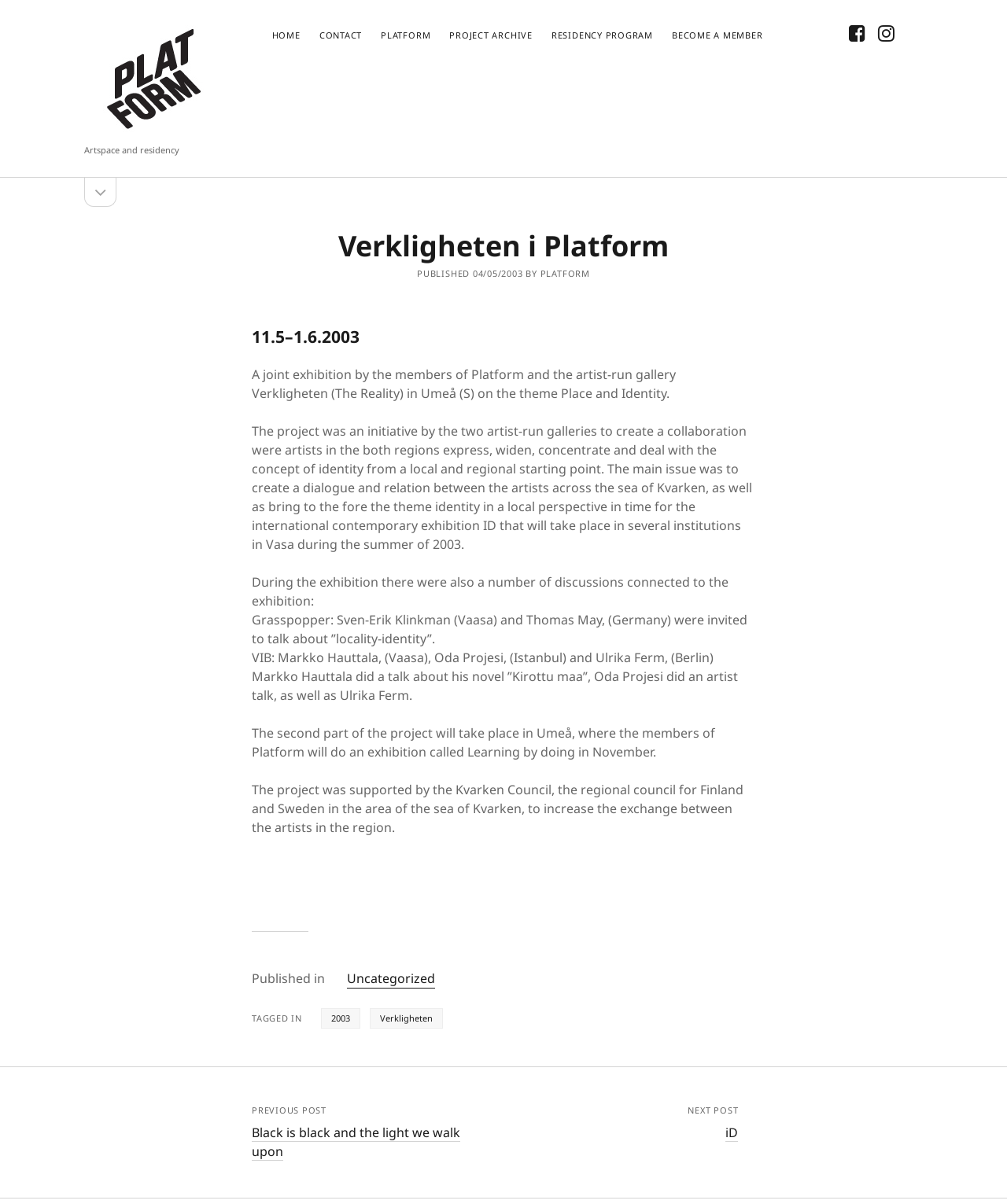How many archive links are present?
From the screenshot, supply a one-word or short-phrase answer.

35